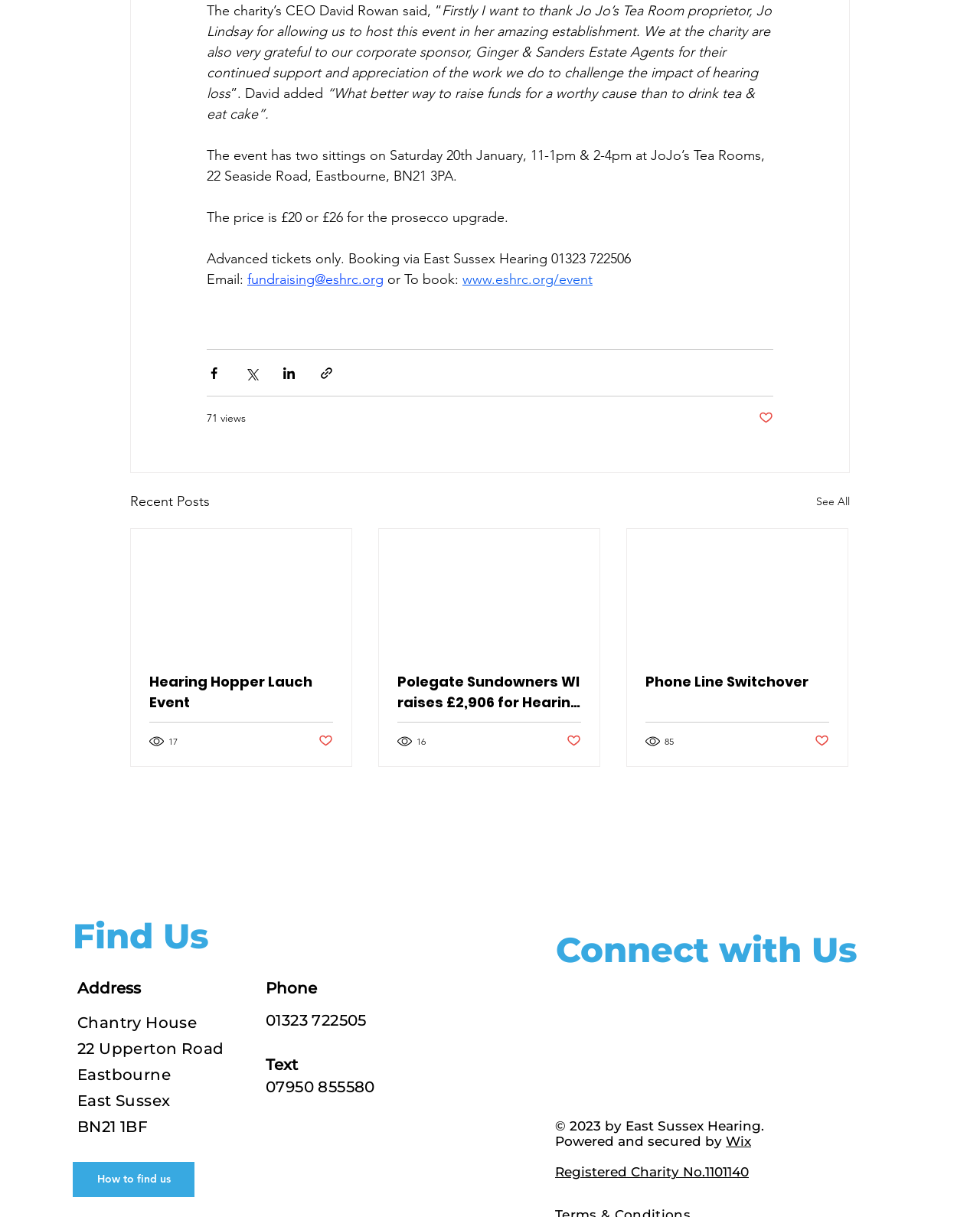What is the charity number of East Sussex Hearing?
Please analyze the image and answer the question with as much detail as possible.

I found the charity number by looking at the footer of the webpage, where it lists the charity number as 1101140.